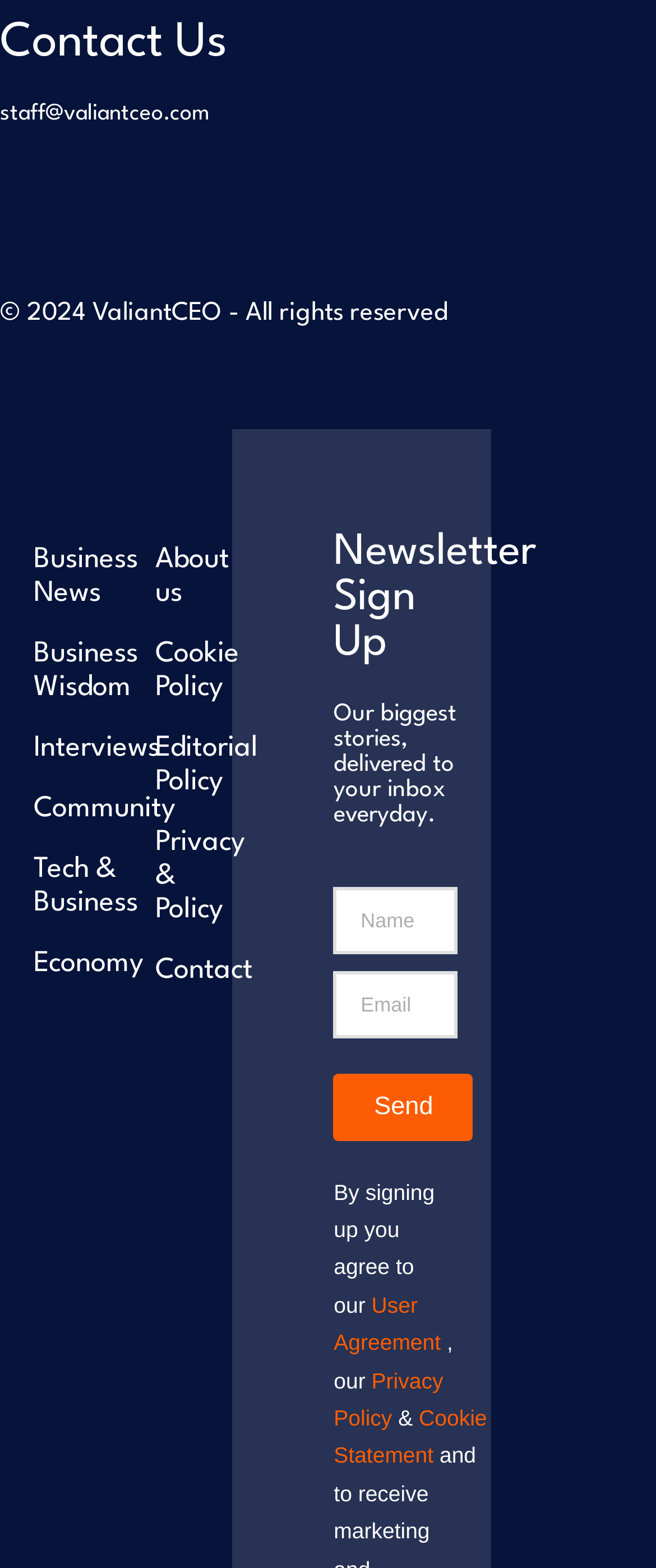Answer briefly with one word or phrase:
What are the two policies mentioned at the bottom?

User Agreement and Privacy Policy